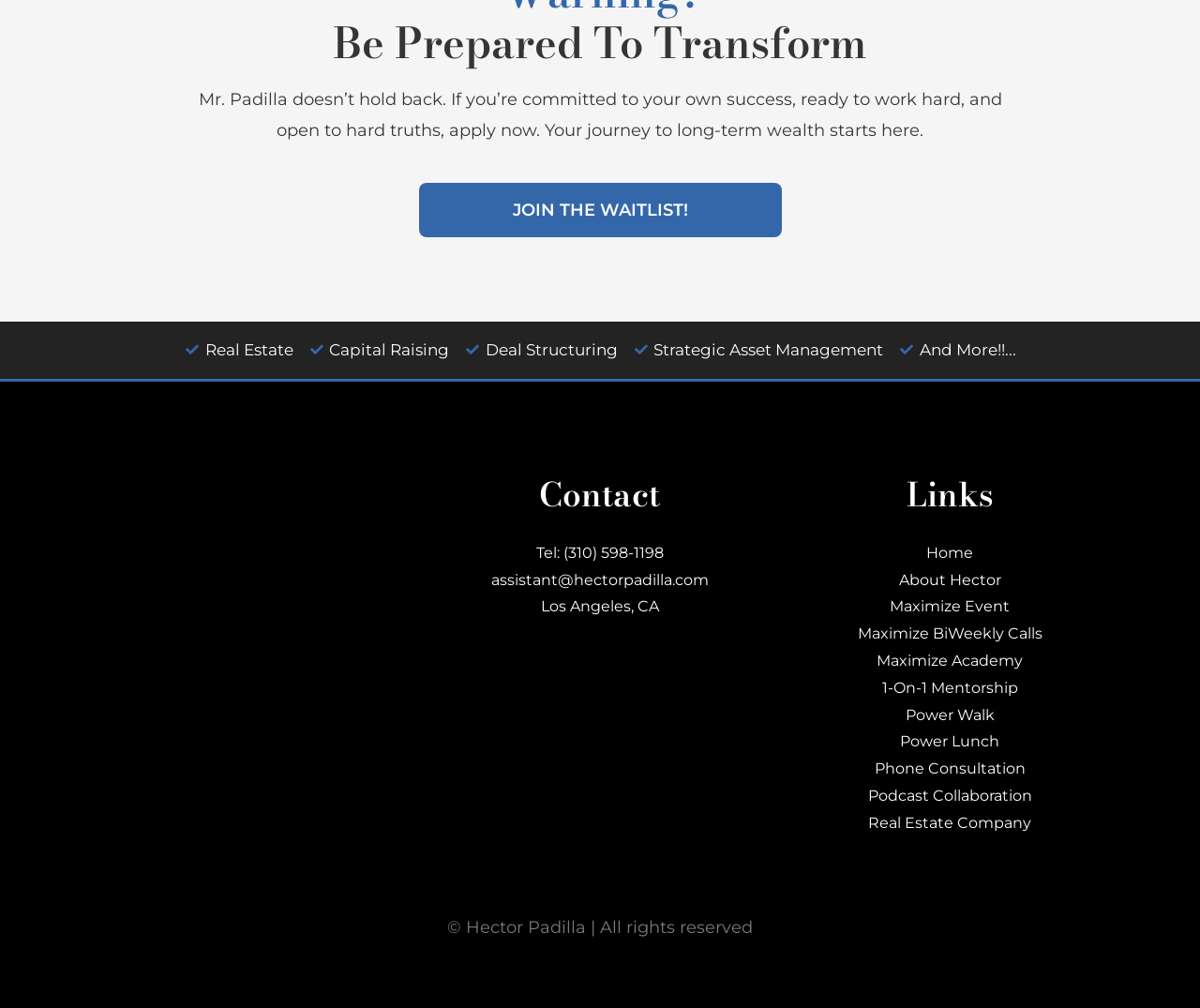Please specify the bounding box coordinates of the area that should be clicked to accomplish the following instruction: "Check the 'Maximize Event' link". The coordinates should consist of four float numbers between 0 and 1, i.e., [left, top, right, bottom].

[0.654, 0.589, 0.93, 0.616]